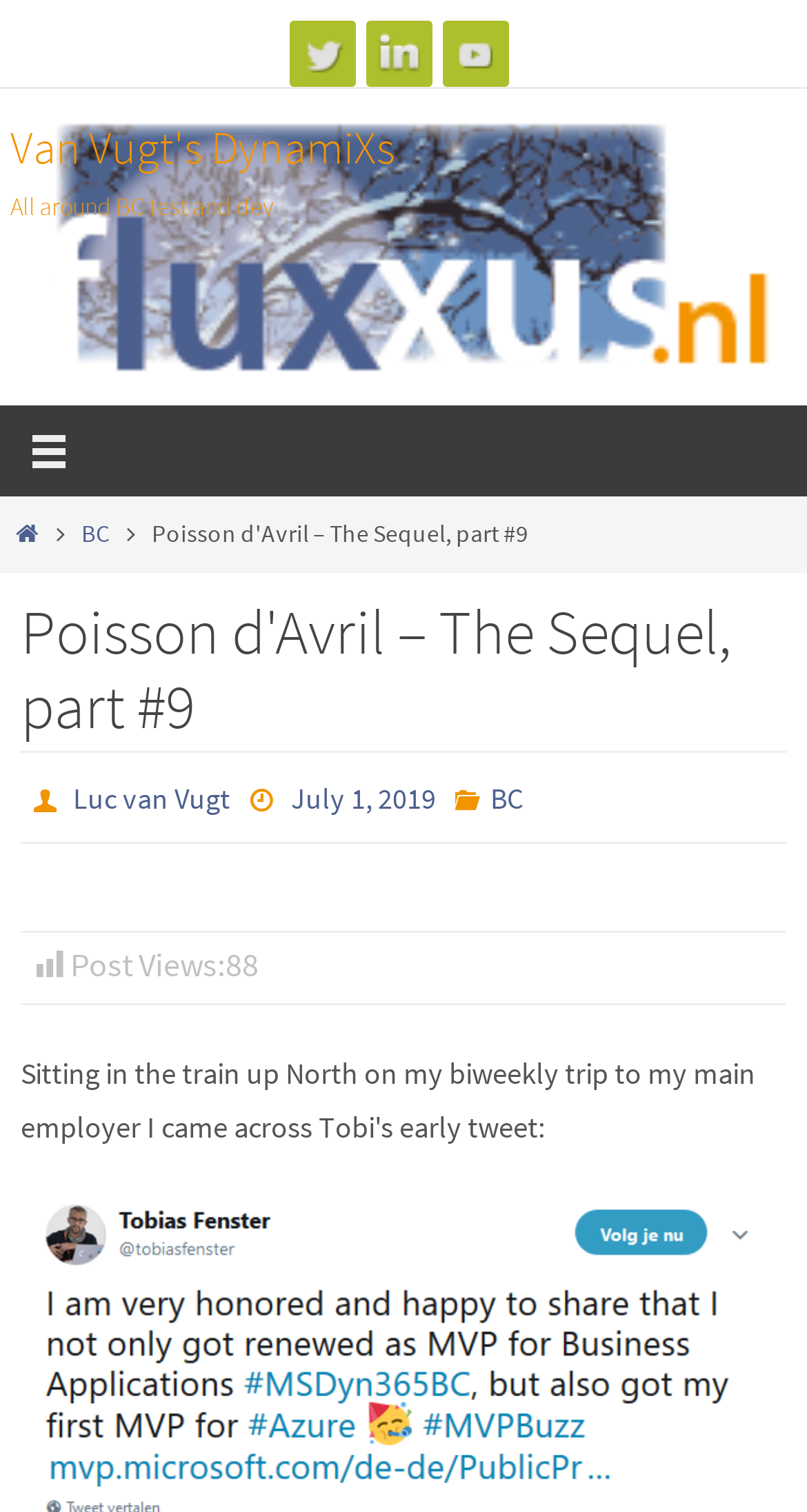Please locate the bounding box coordinates of the region I need to click to follow this instruction: "View Van Vugt's DynamiXs image".

[0.0, 0.059, 1.0, 0.268]